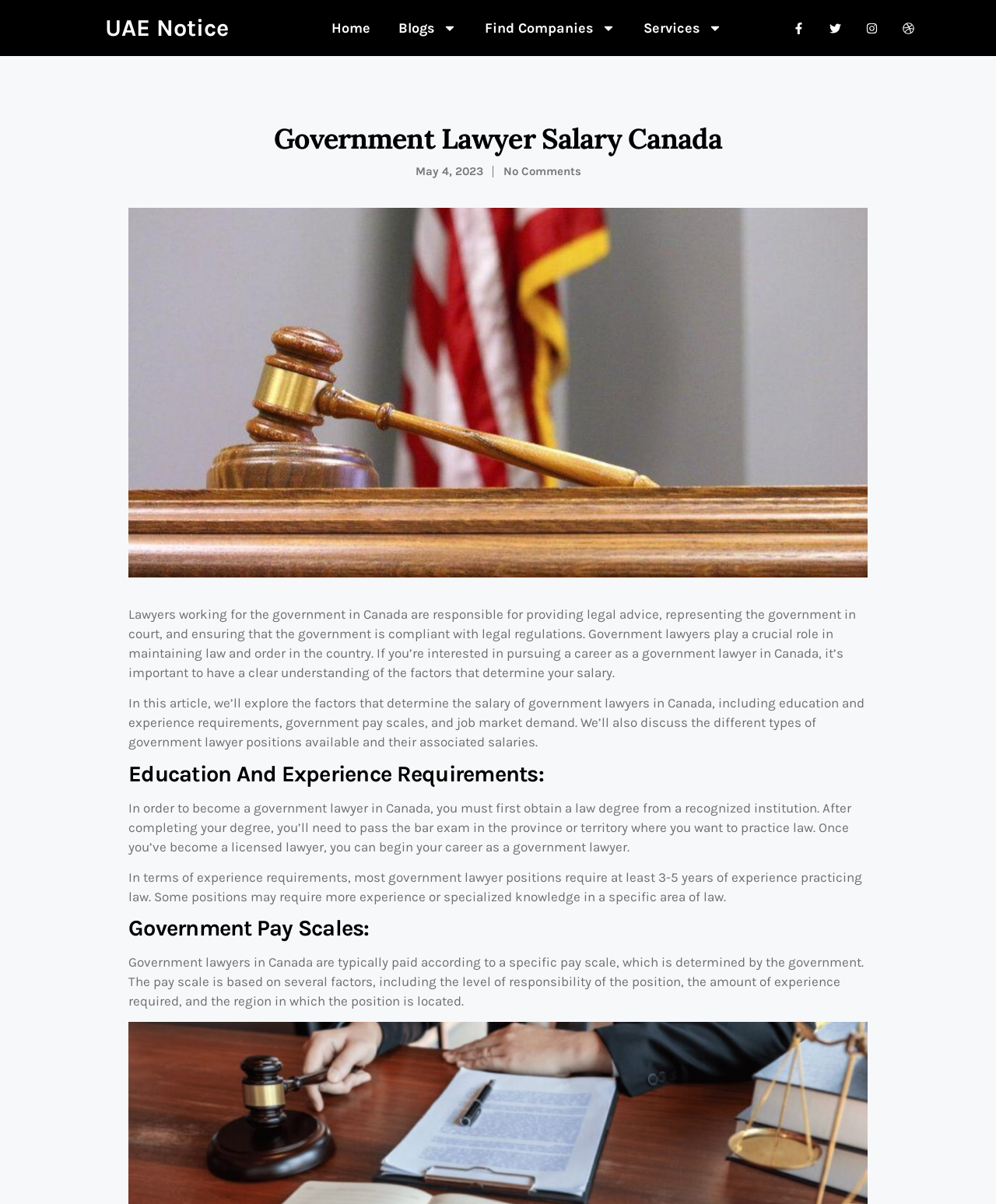Examine the image carefully and respond to the question with a detailed answer: 
What is the first step to become a government lawyer in Canada?

According to the webpage, in order to become a government lawyer in Canada, you must first obtain a law degree from a recognized institution, and then pass the bar exam in the province or territory where you want to practice law.